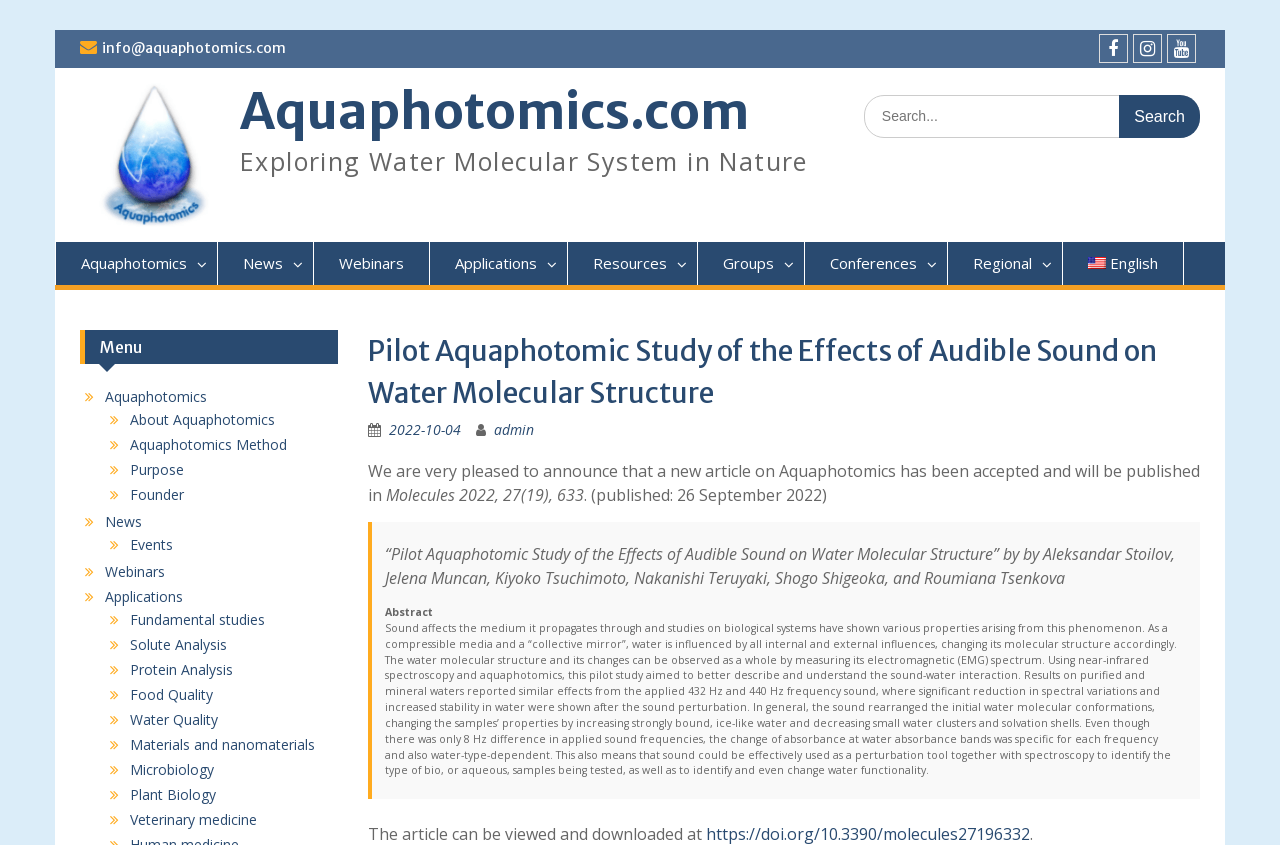What is the topic of the article?
Look at the screenshot and give a one-word or phrase answer.

Effects of audible sound on water molecular structure